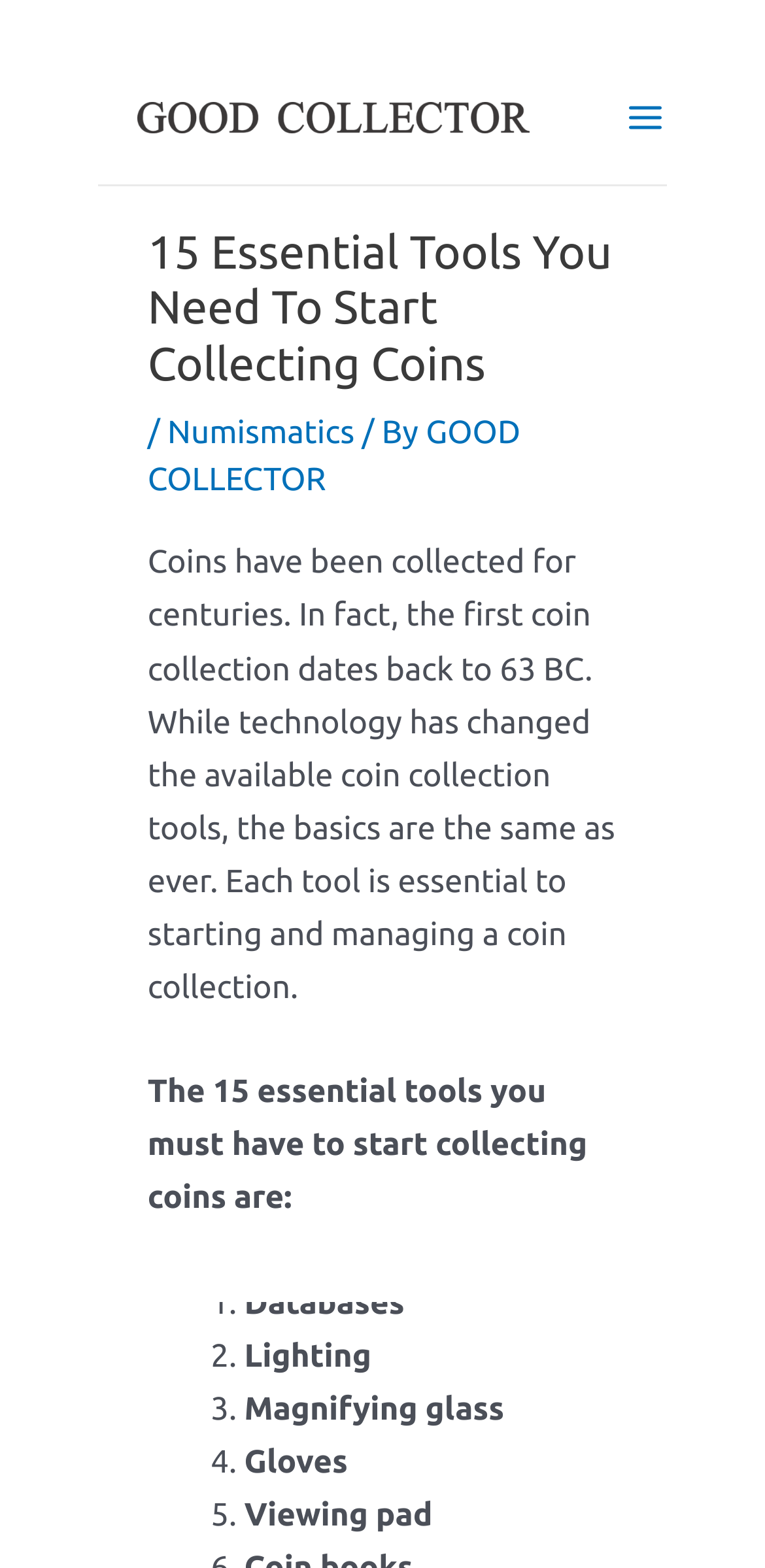Answer succinctly with a single word or phrase:
What is the first essential tool for coin collecting?

Databases